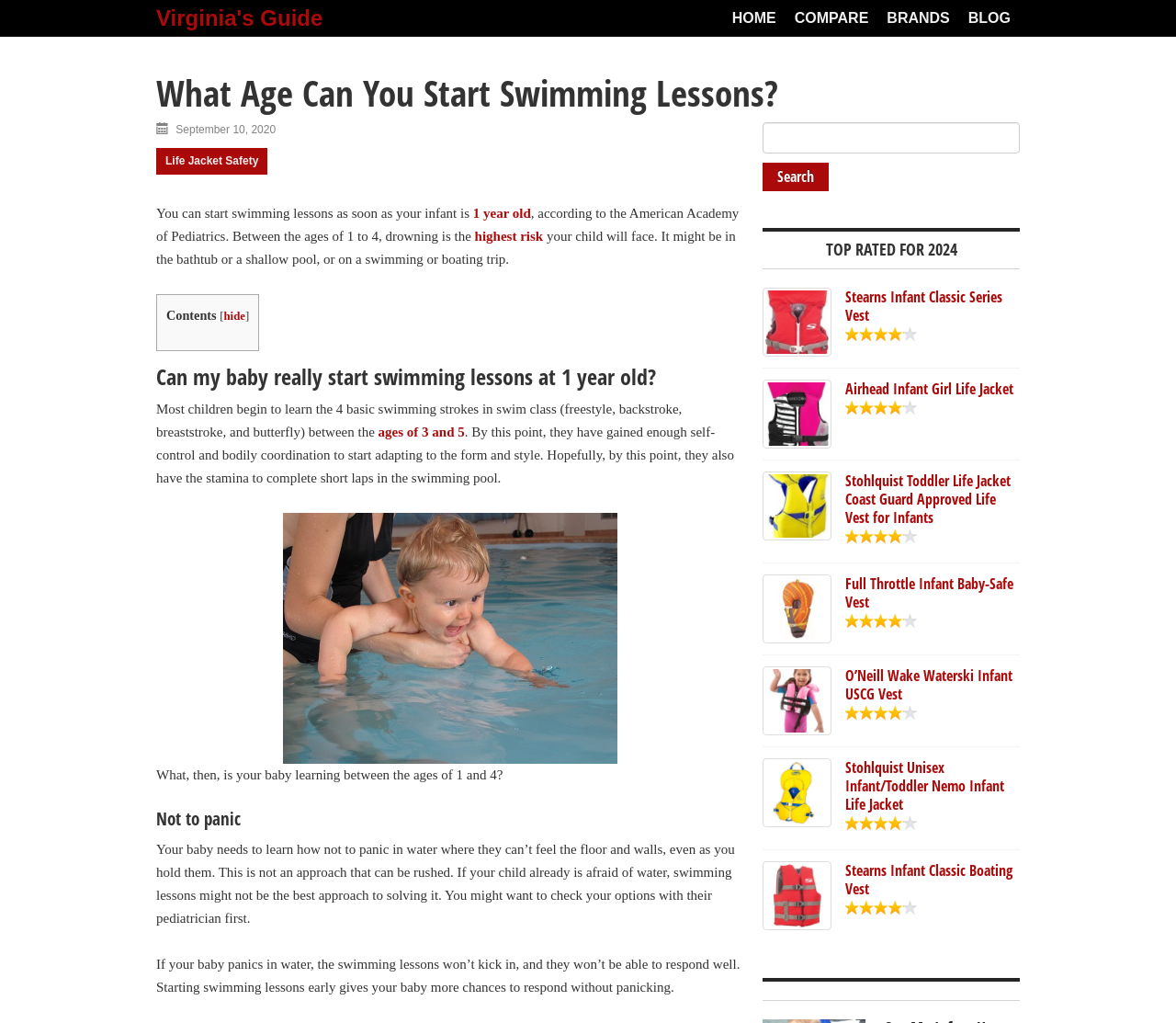Determine the bounding box coordinates for the region that must be clicked to execute the following instruction: "Search for something".

[0.648, 0.159, 0.705, 0.187]